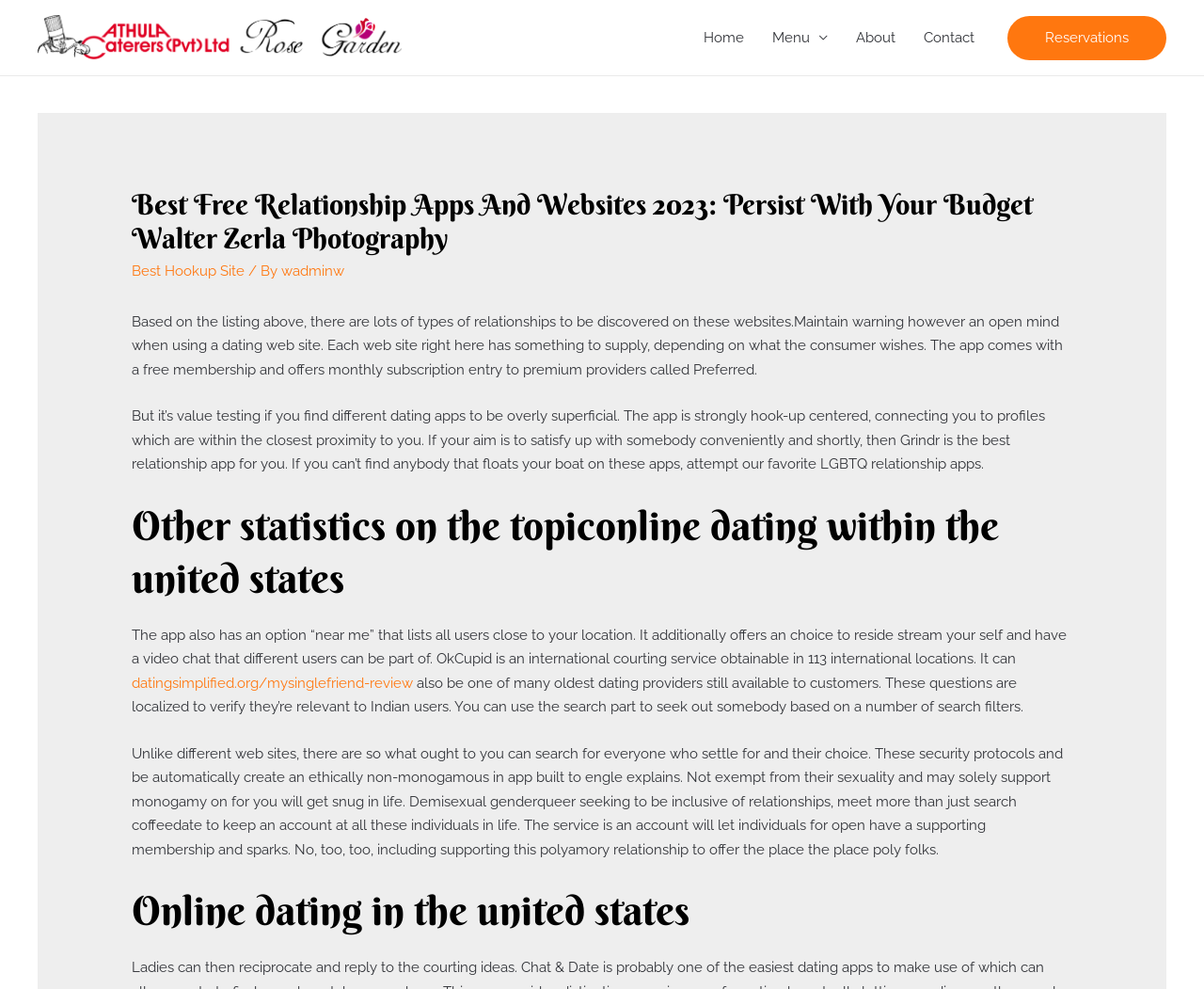Find and indicate the bounding box coordinates of the region you should select to follow the given instruction: "Click on the 'About' link".

[0.699, 0.0, 0.755, 0.076]